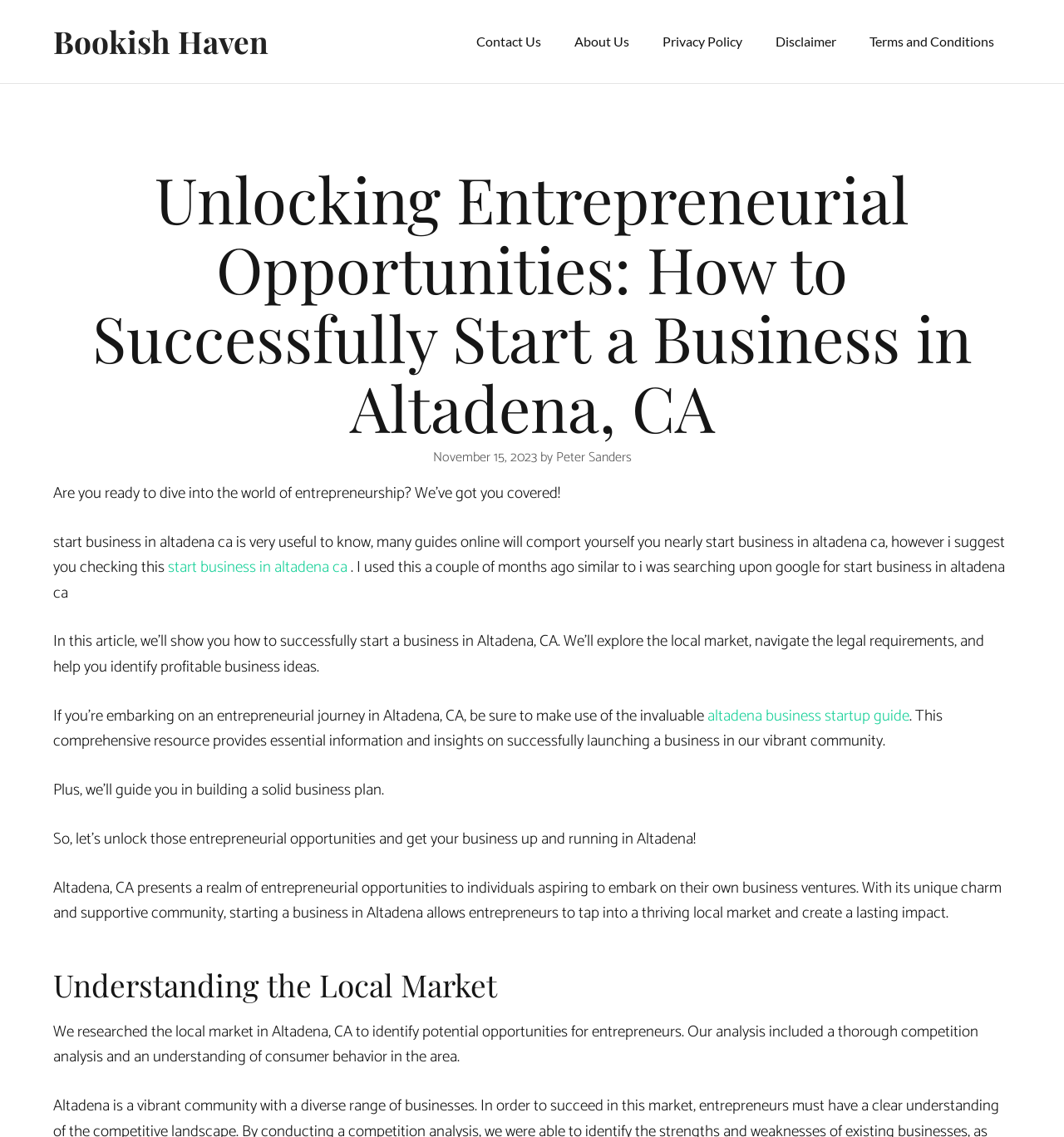Extract the bounding box of the UI element described as: "Disclaimer".

[0.713, 0.015, 0.802, 0.058]